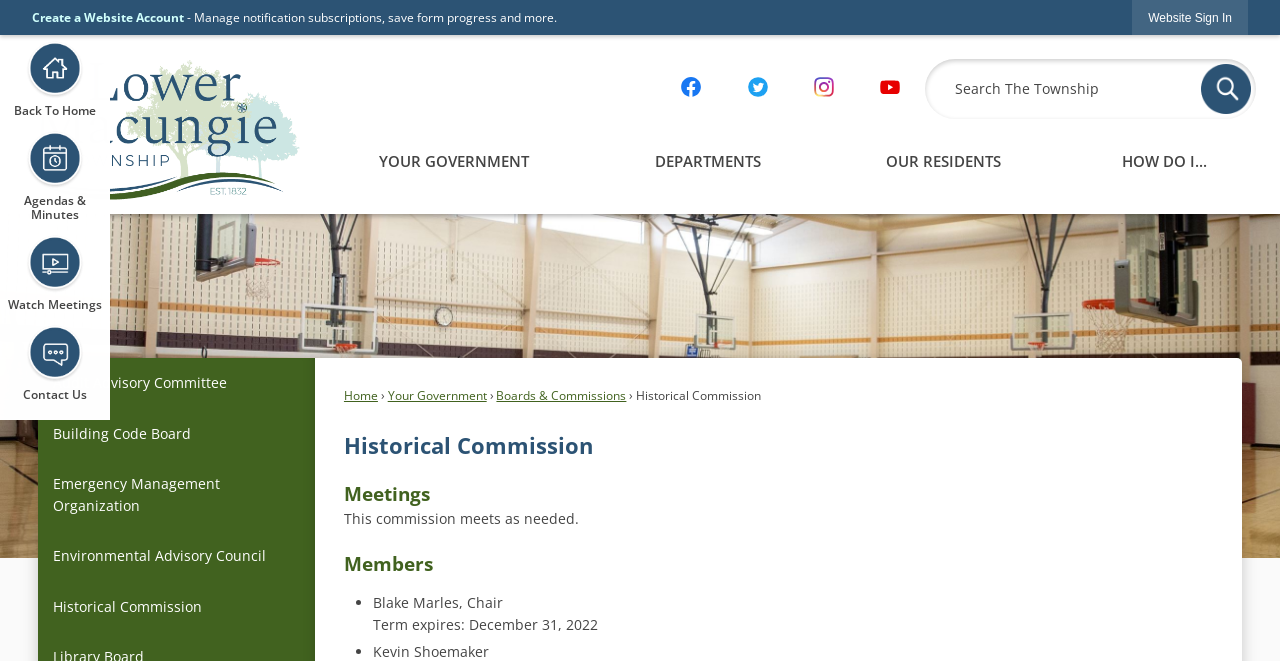Provide the bounding box coordinates for the area that should be clicked to complete the instruction: "Visit Facebook page".

[0.532, 0.113, 0.548, 0.146]